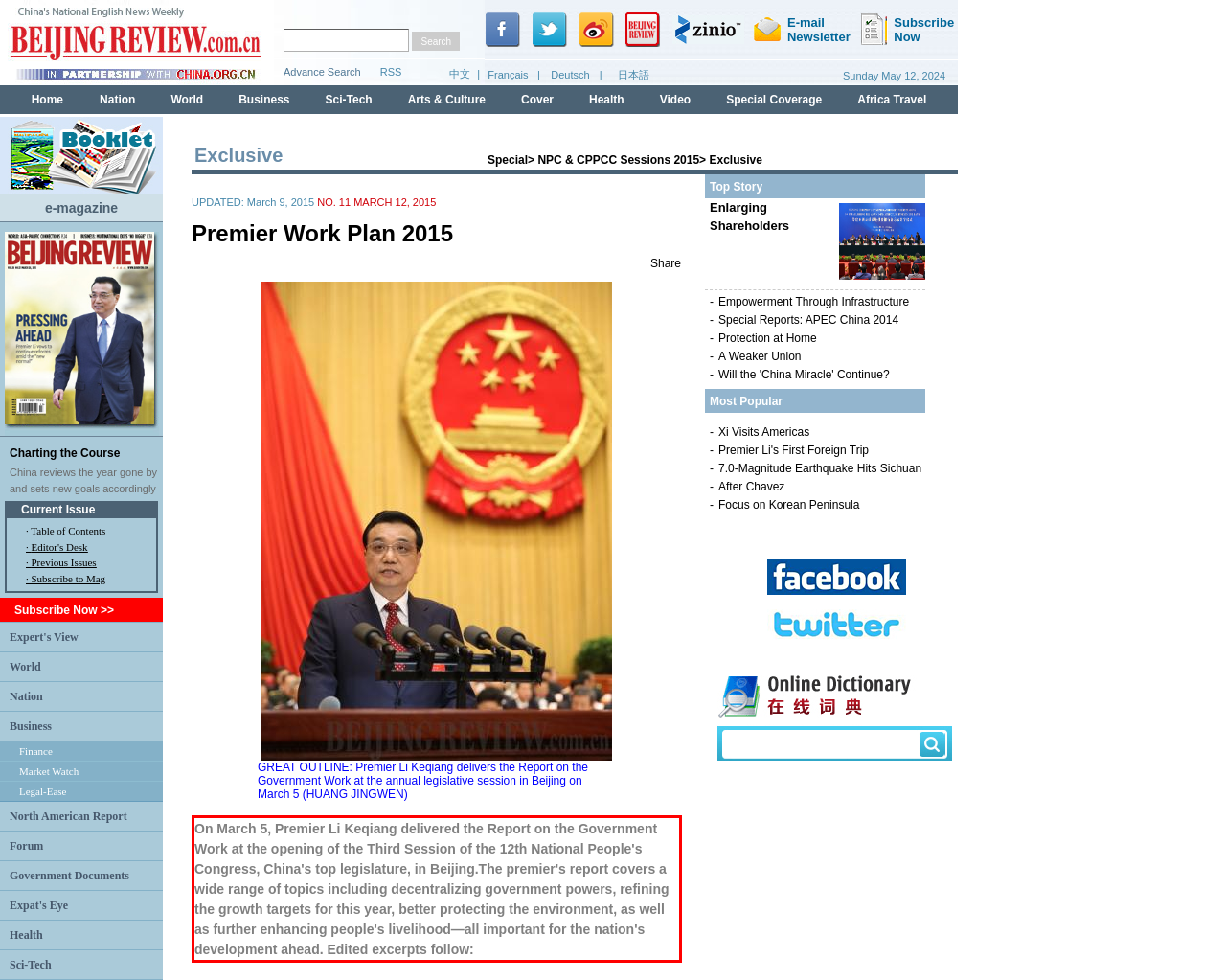Please identify and extract the text content from the UI element encased in a red bounding box on the provided webpage screenshot.

On March 5, Premier Li Keqiang delivered the Report on the Government Work at the opening of the Third Session of the 12th National People's Congress, China's top legislature, in Beijing.The premier's report covers a wide range of topics including decentralizing government powers, refining the growth targets for this year, better protecting the environment, as well as further enhancing people's livelihood­—all important for the nation's development ahead. Edited excerpts follow: